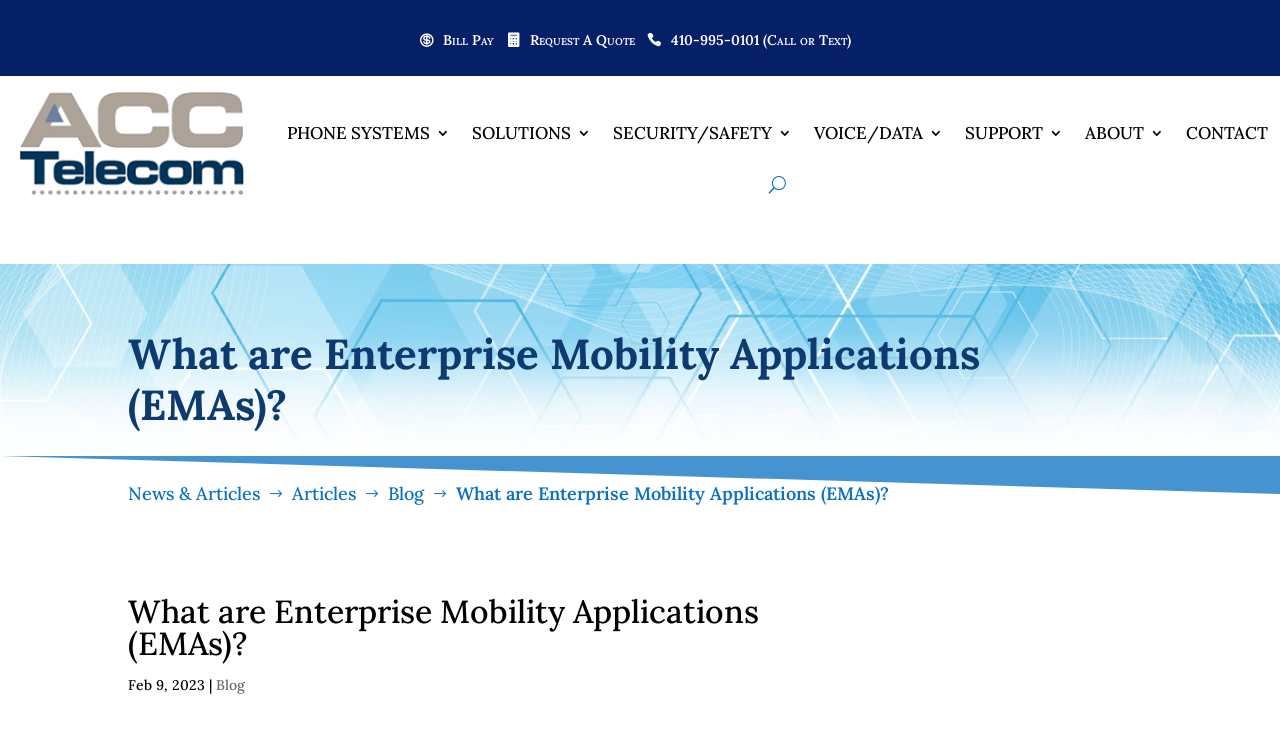How many navigation links are there?
By examining the image, provide a one-word or phrase answer.

8